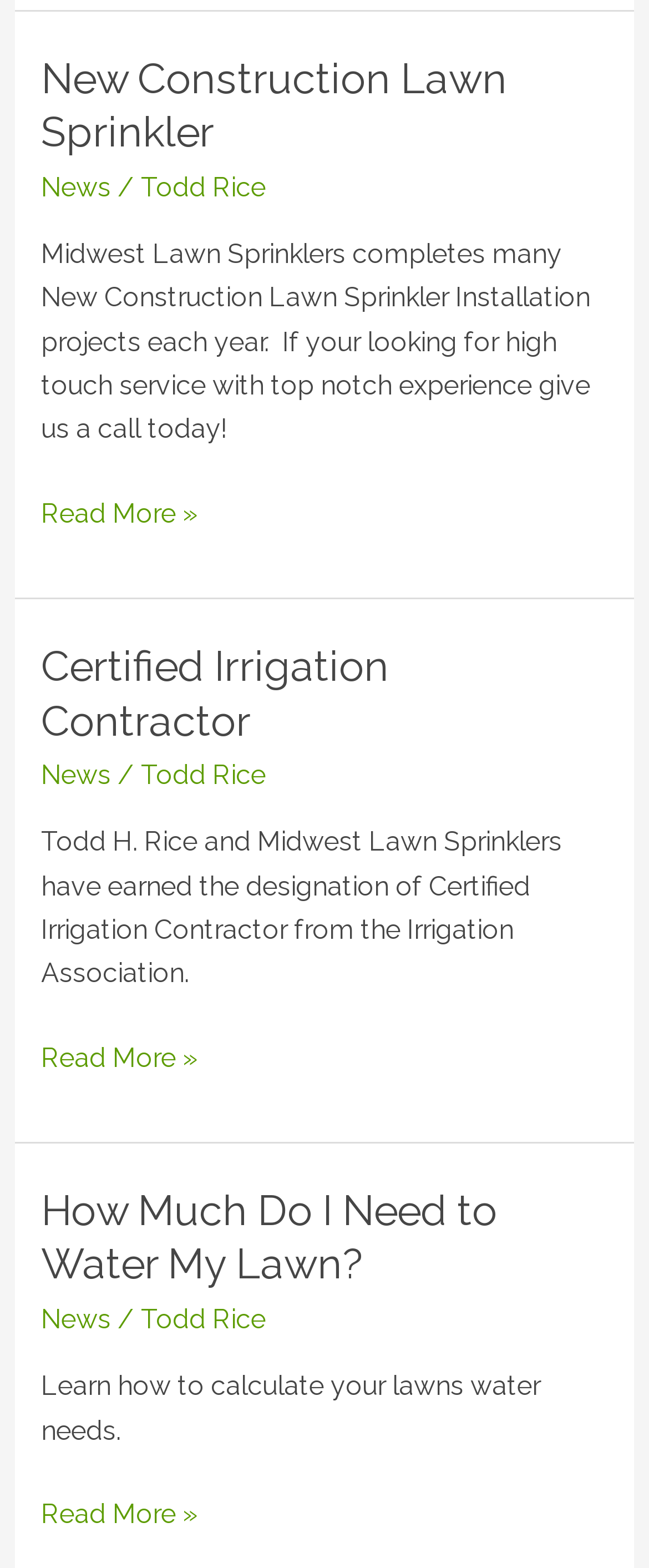How many articles are on this webpage?
Using the picture, provide a one-word or short phrase answer.

3